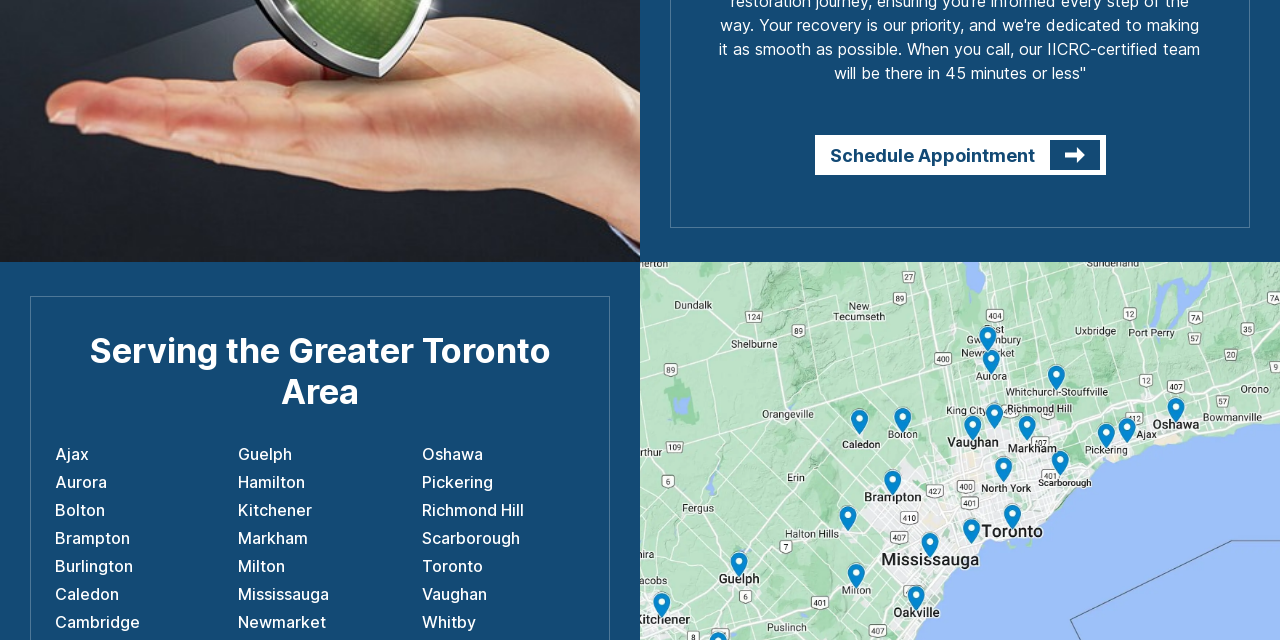Select the bounding box coordinates of the element I need to click to carry out the following instruction: "Get information about services in Whitby".

[0.329, 0.953, 0.372, 0.991]